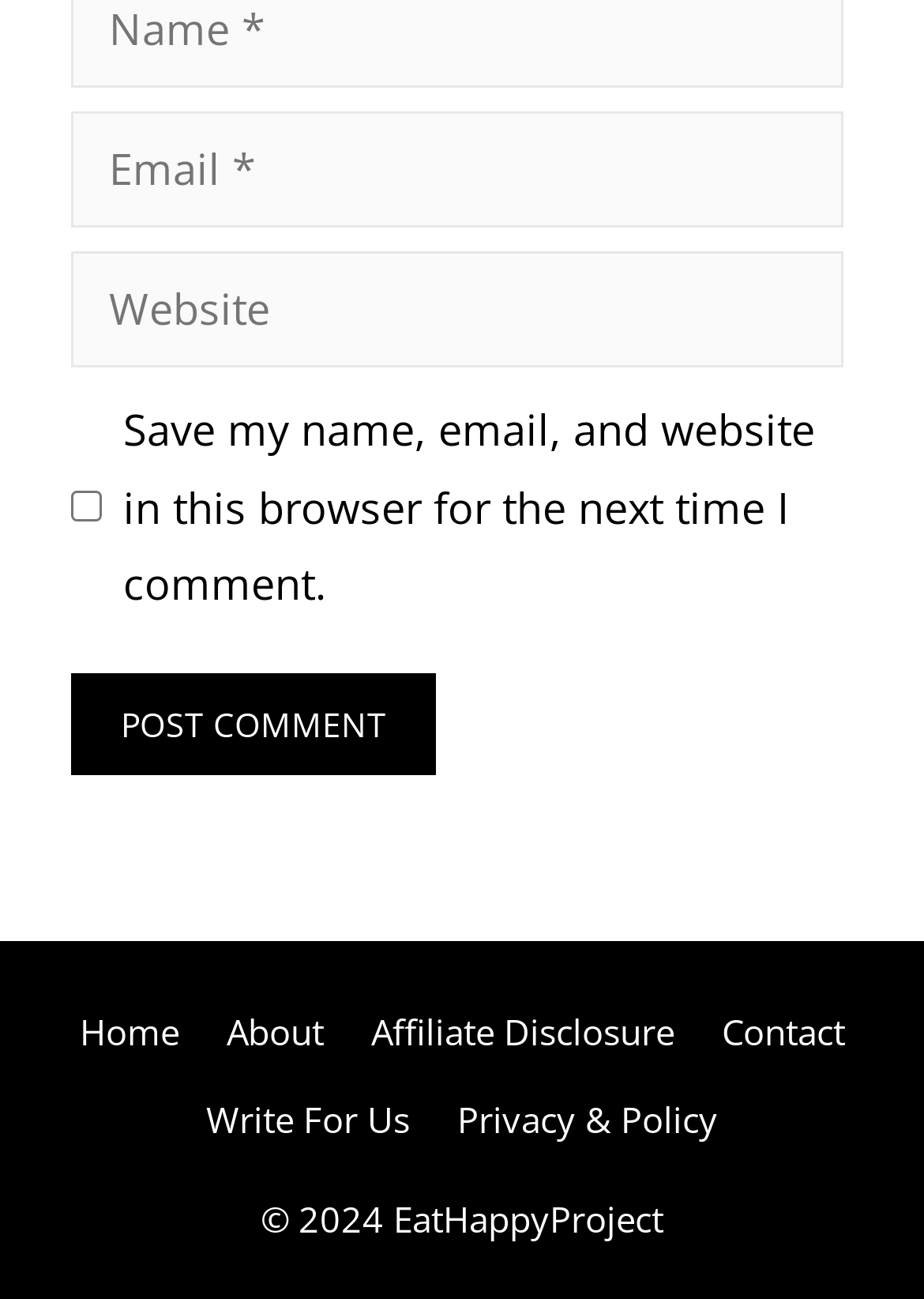Please reply to the following question using a single word or phrase: 
What is the text of the button?

Post Comment